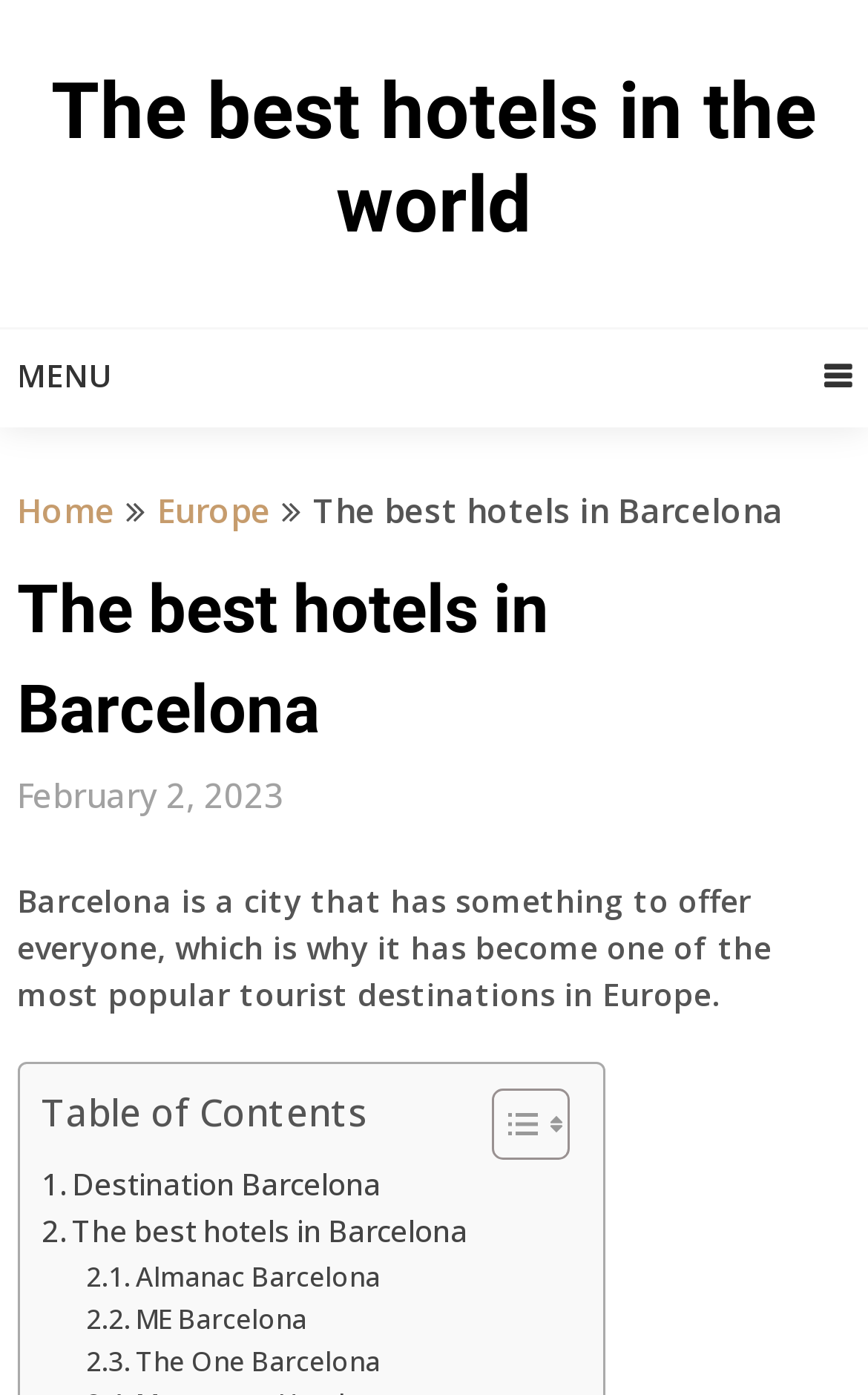Refer to the image and provide an in-depth answer to the question:
How many sections are in the article?

I analyzed the article structure and found that there are two main sections, one with the main heading and the other with the table of contents, and I concluded that there are 2 sections in the article.